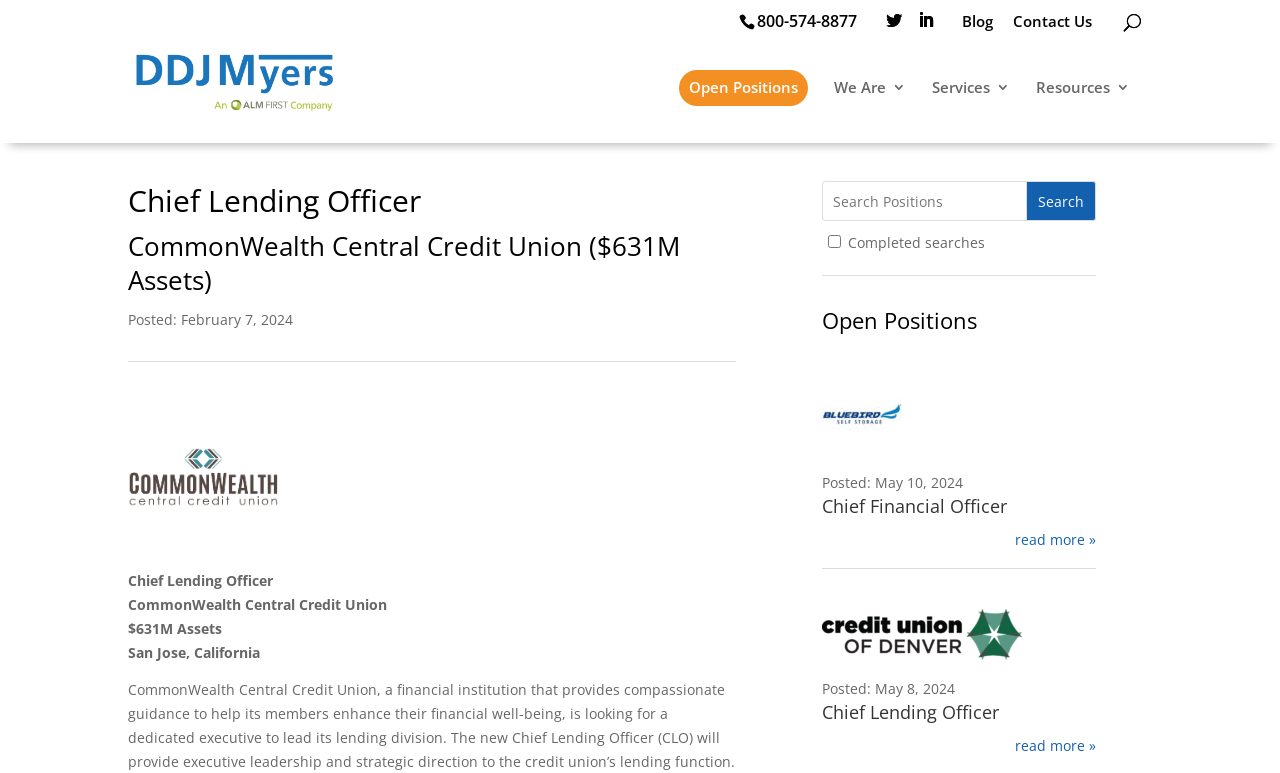Provide the text content of the webpage's main heading.

Chief Lending Officer